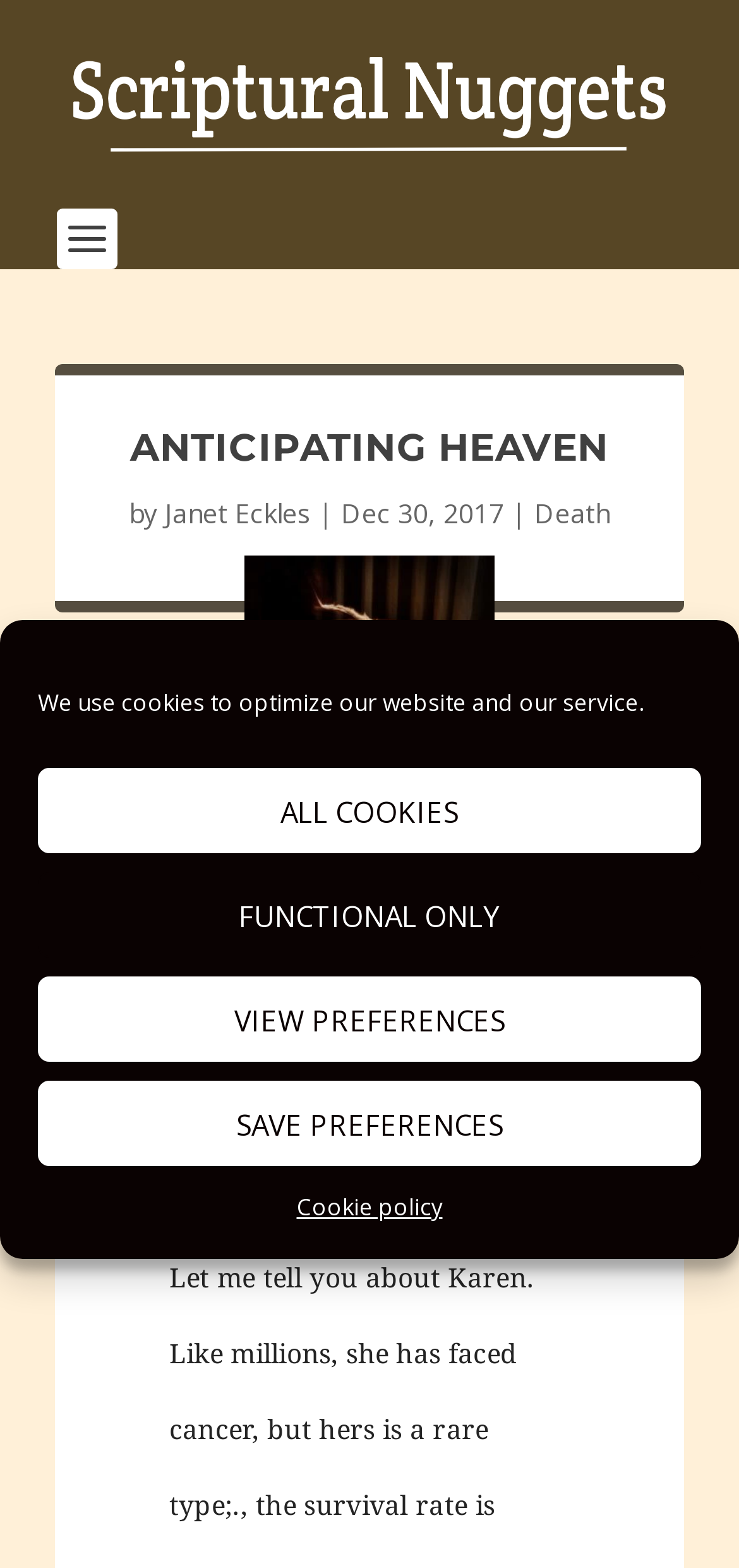Please specify the bounding box coordinates in the format (top-left x, top-left y, bottom-right x, bottom-right y), with values ranging from 0 to 1. Identify the bounding box for the UI component described as follows: 19golfclub@gmail.com

None